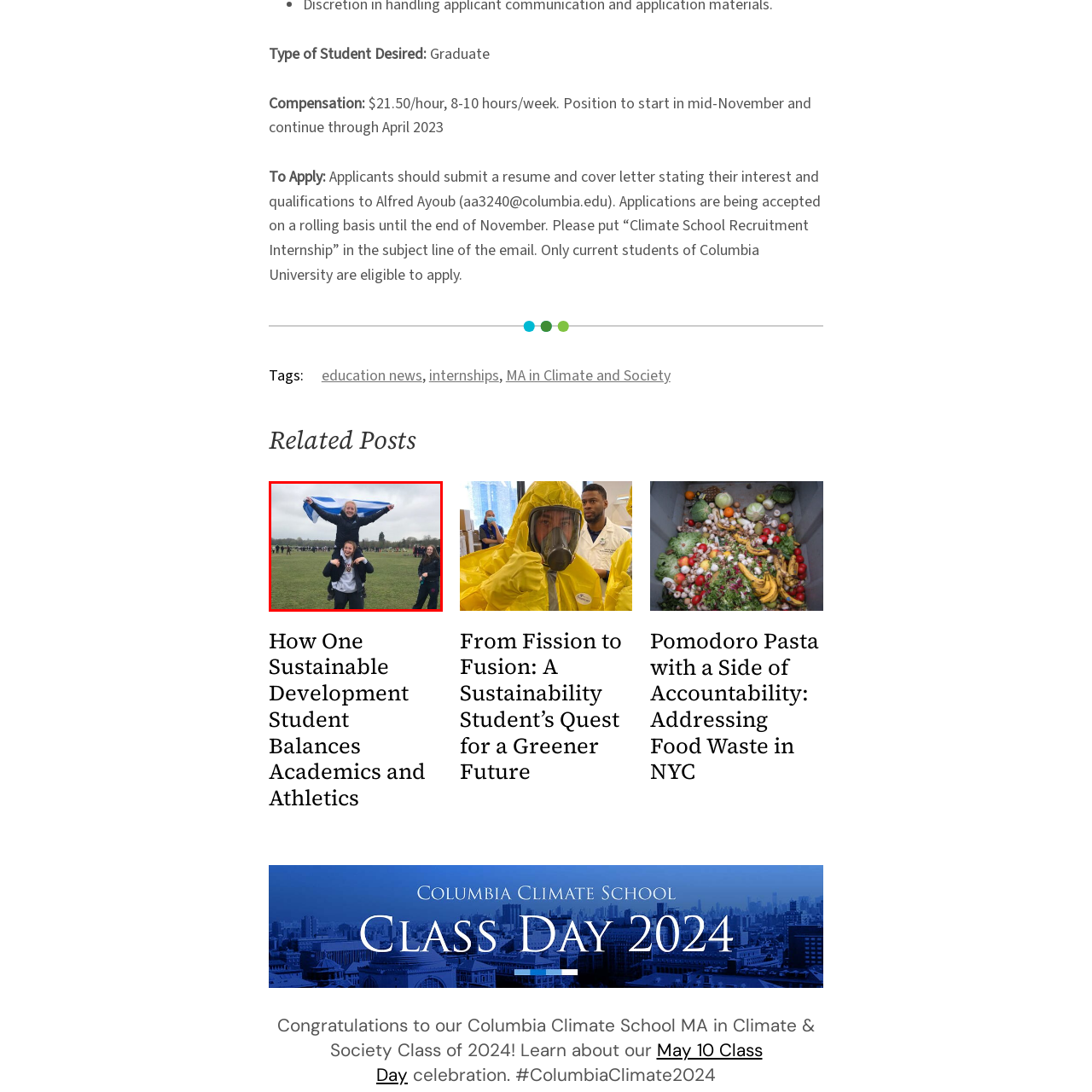Offer a detailed explanation of the scene within the red bounding box.

The image captures a lively scene on a grassy field where two women are celebrating together. One woman is joyfully perched on the shoulders of another, proudly holding a flag above her head, which features blue and white stripes, suggesting a strong connection to her heritage. The woman on the bottom is smiling widely, embodying the spirit of camaraderie and celebration. In the background, a large group of people is visible, likely engaged in various activities, hinting at a social or sporting event. The weather appears overcast, but the energy of the women shines brightly against the backdrop of a bustling gathering. This moment reflects a sense of achievement and the joy of being part of a community, possibly linked to events related to academic or athletic pursuits.